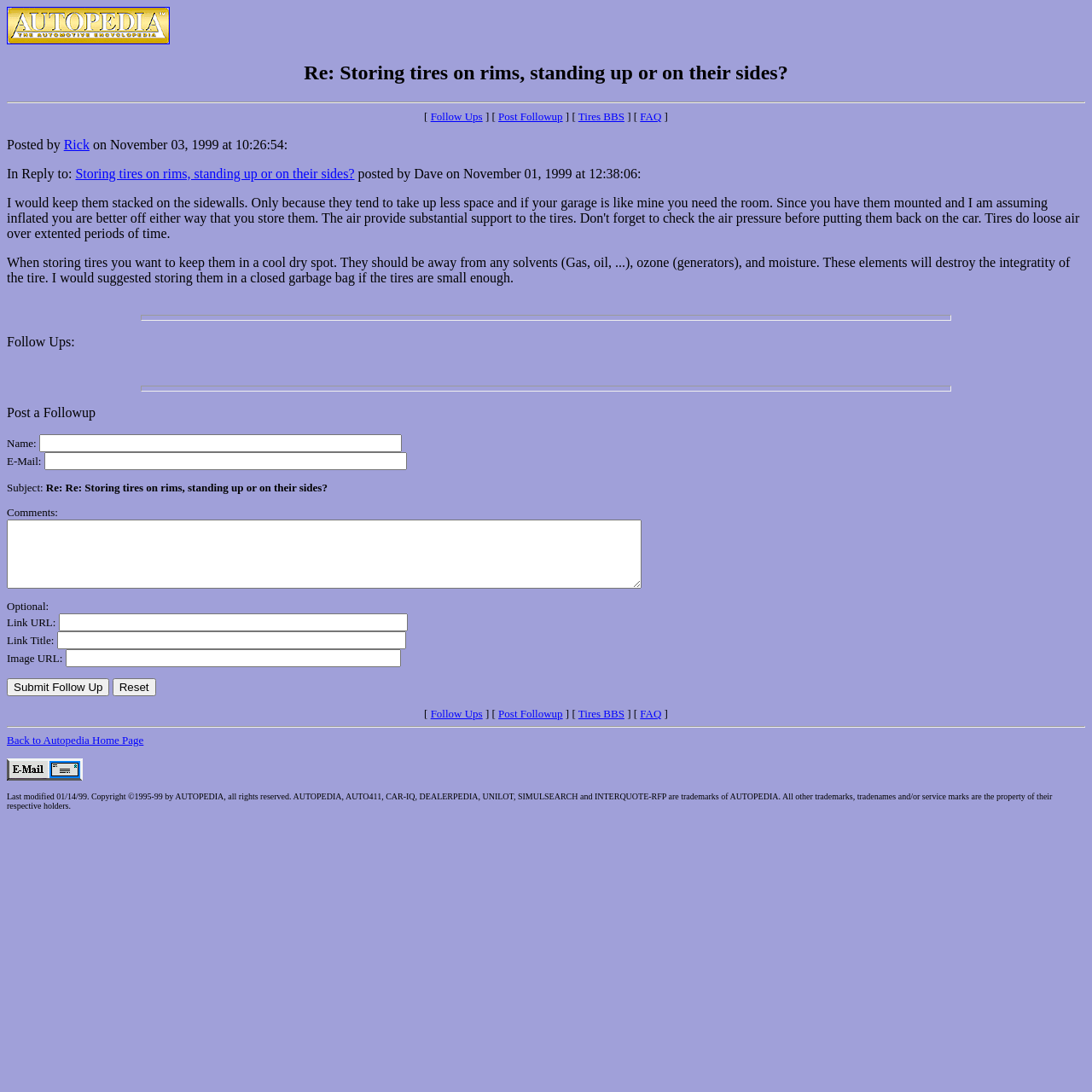Identify the bounding box coordinates necessary to click and complete the given instruction: "Click on the 'Submit Follow Up' button".

[0.006, 0.621, 0.1, 0.637]